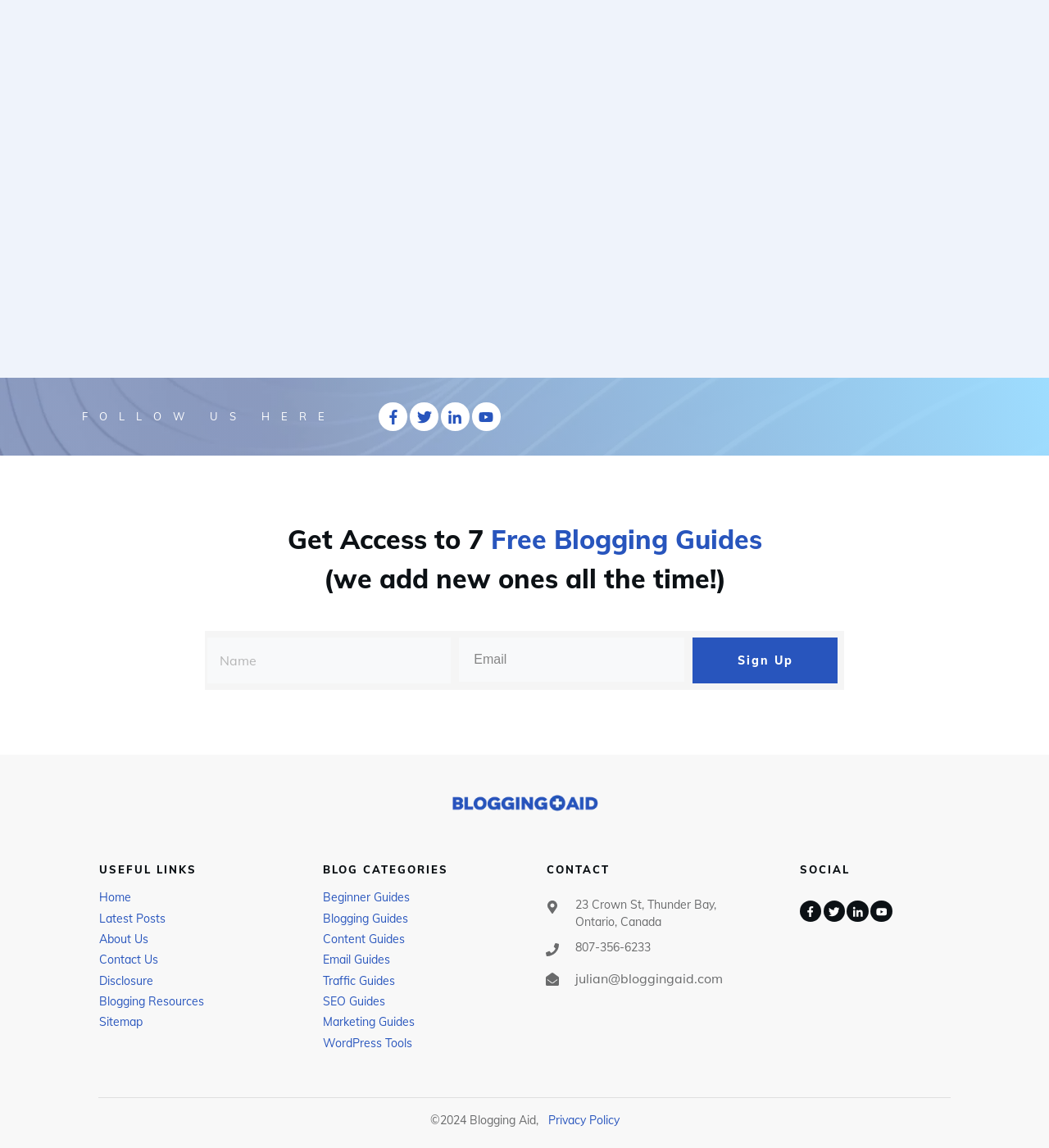Locate the bounding box coordinates of the element you need to click to accomplish the task described by this instruction: "Follow on Facebook".

[0.763, 0.785, 0.782, 0.803]